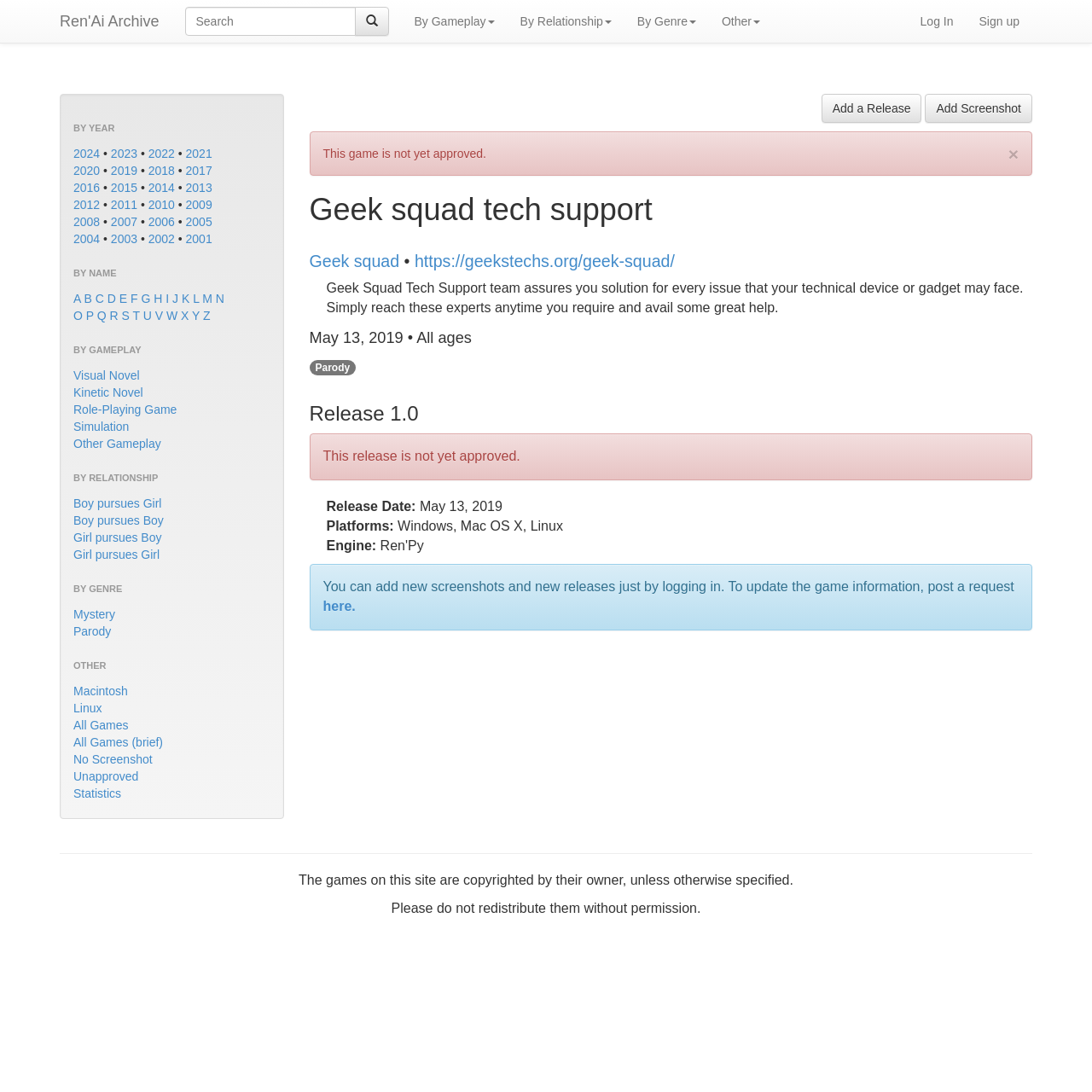Please determine the bounding box coordinates of the clickable area required to carry out the following instruction: "Browse games by year 2024". The coordinates must be four float numbers between 0 and 1, represented as [left, top, right, bottom].

[0.067, 0.134, 0.092, 0.147]